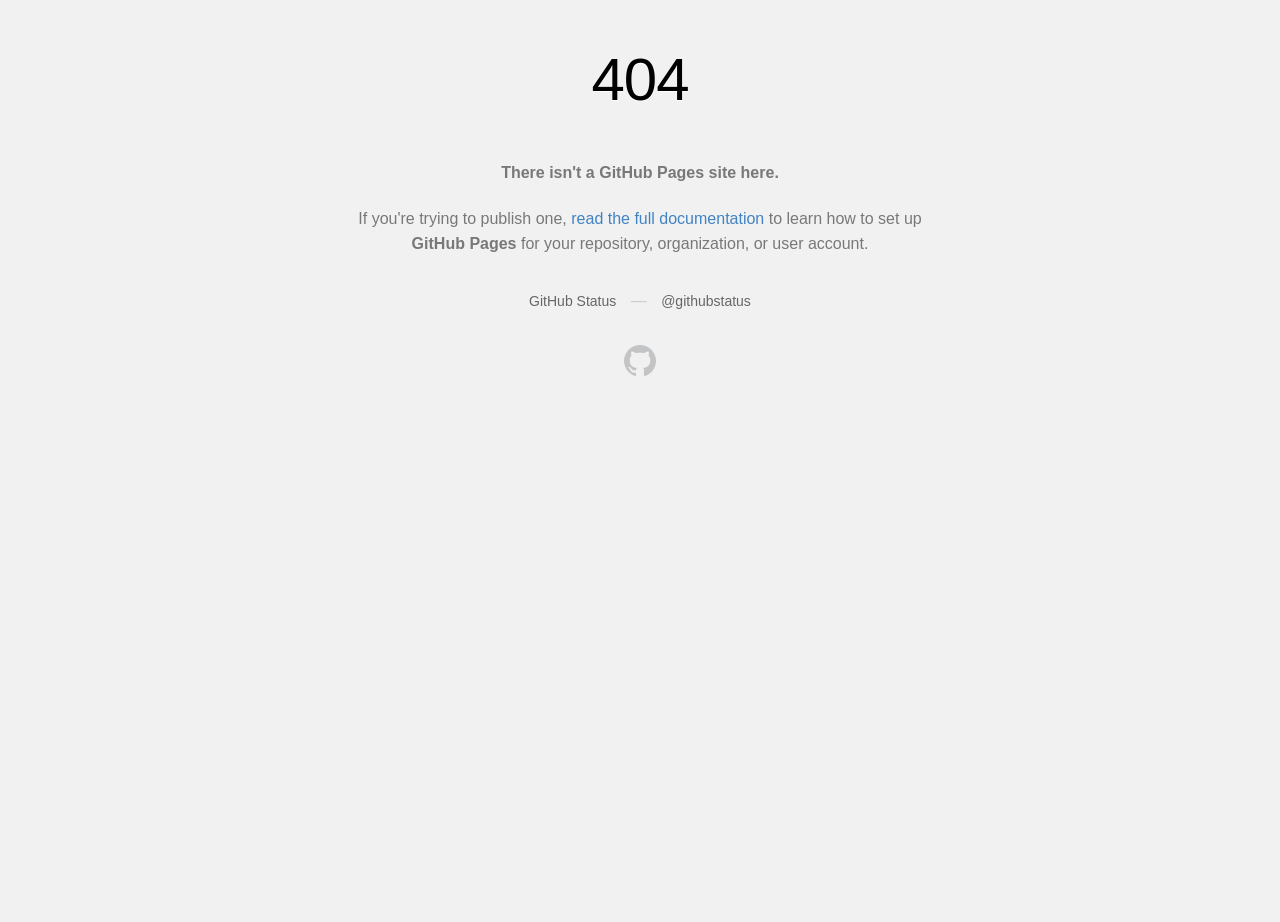Using the provided description: "read the full documentation", find the bounding box coordinates of the corresponding UI element. The output should be four float numbers between 0 and 1, in the format [left, top, right, bottom].

[0.446, 0.227, 0.597, 0.246]